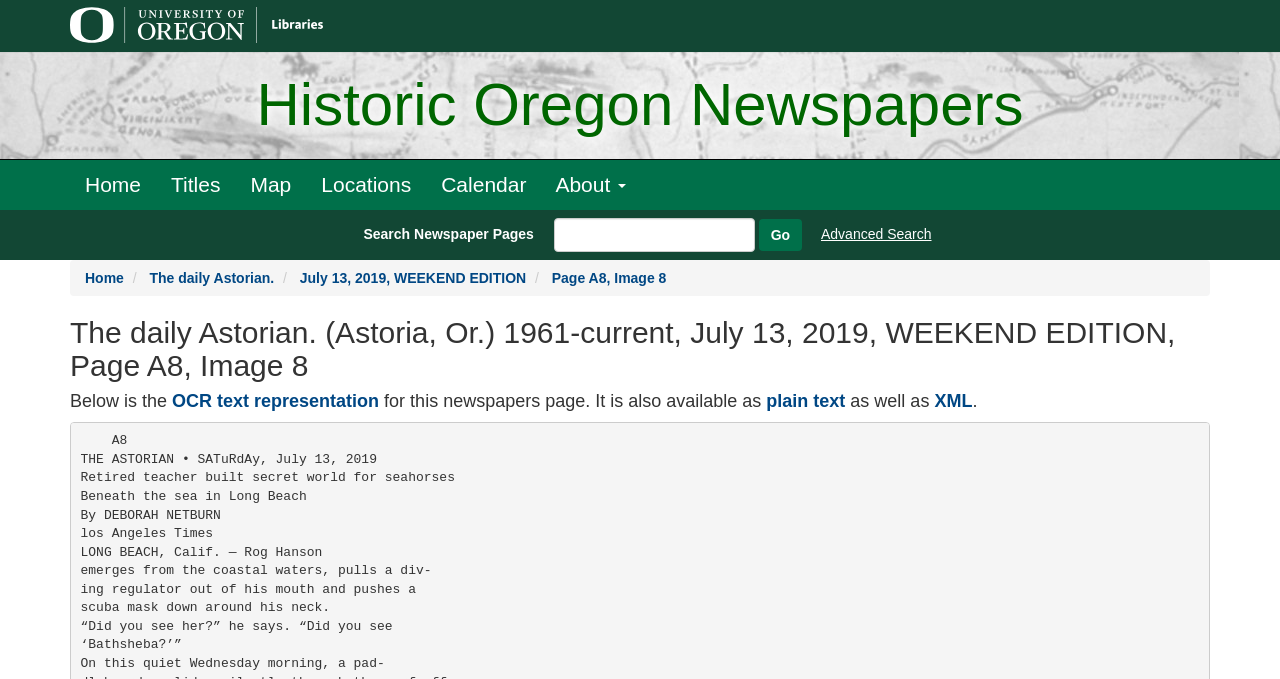Locate the bounding box coordinates of the element you need to click to accomplish the task described by this instruction: "View Advanced Search".

[0.641, 0.332, 0.728, 0.356]